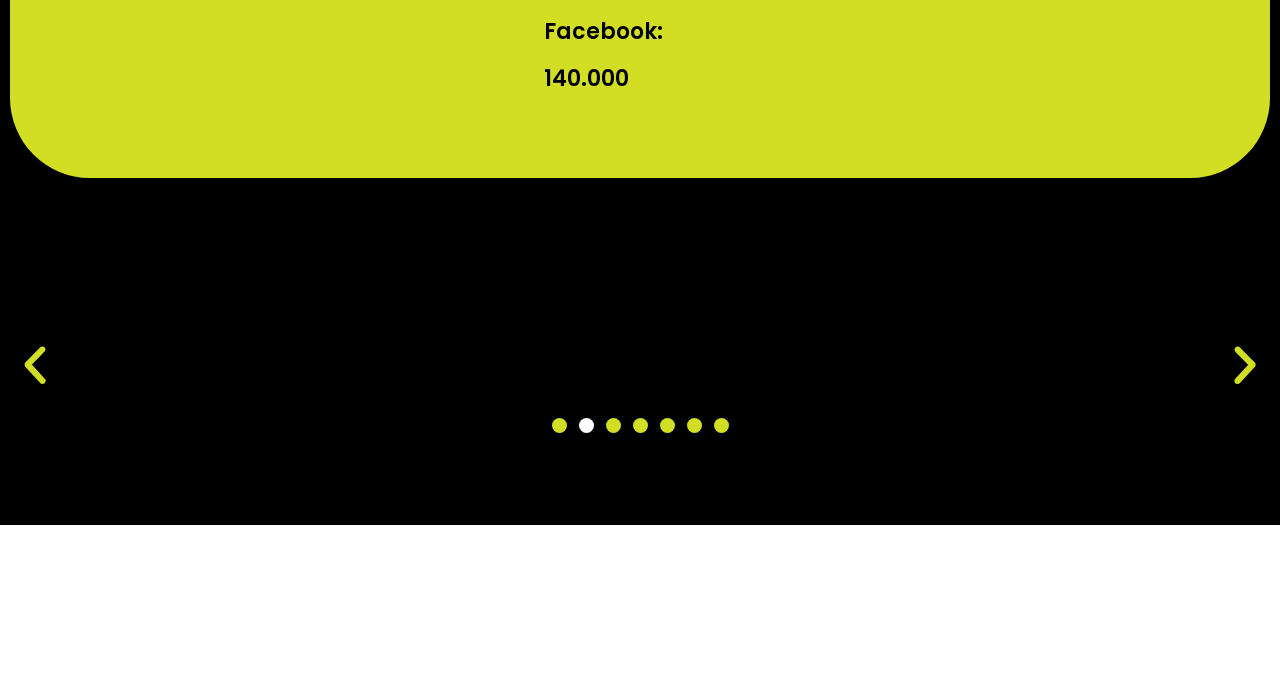Please examine the image and provide a detailed answer to the question: What is the number of slides in the carousel?

I determined the number of slides by looking at the '2 / 7' text in the carousel, which indicates that the current slide is 2 out of 7. Additionally, there are 7 'Go to slide' buttons, which further confirms that there are 7 slides in total.